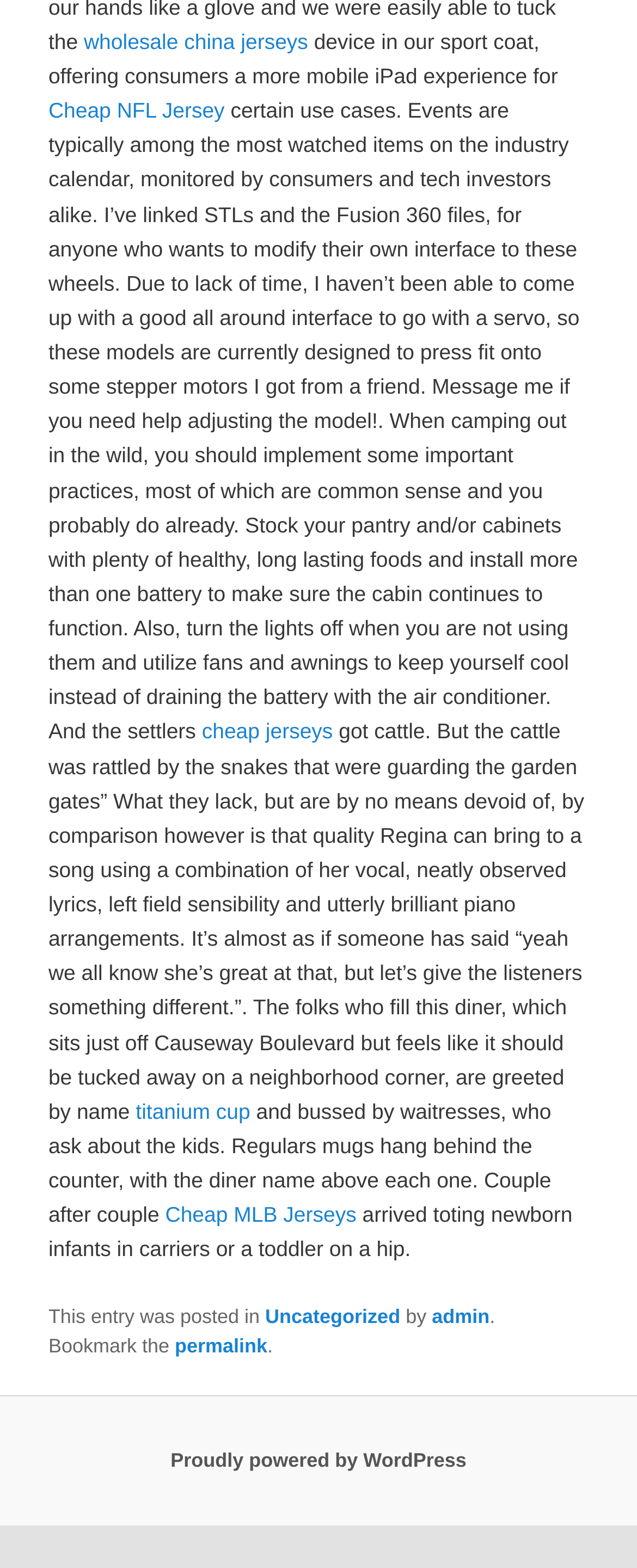What is the topic of the first link?
Provide a fully detailed and comprehensive answer to the question.

The first link on the webpage has the text 'wholesale china jerseys', which suggests that the topic of the link is related to buying jerseys from China in bulk.